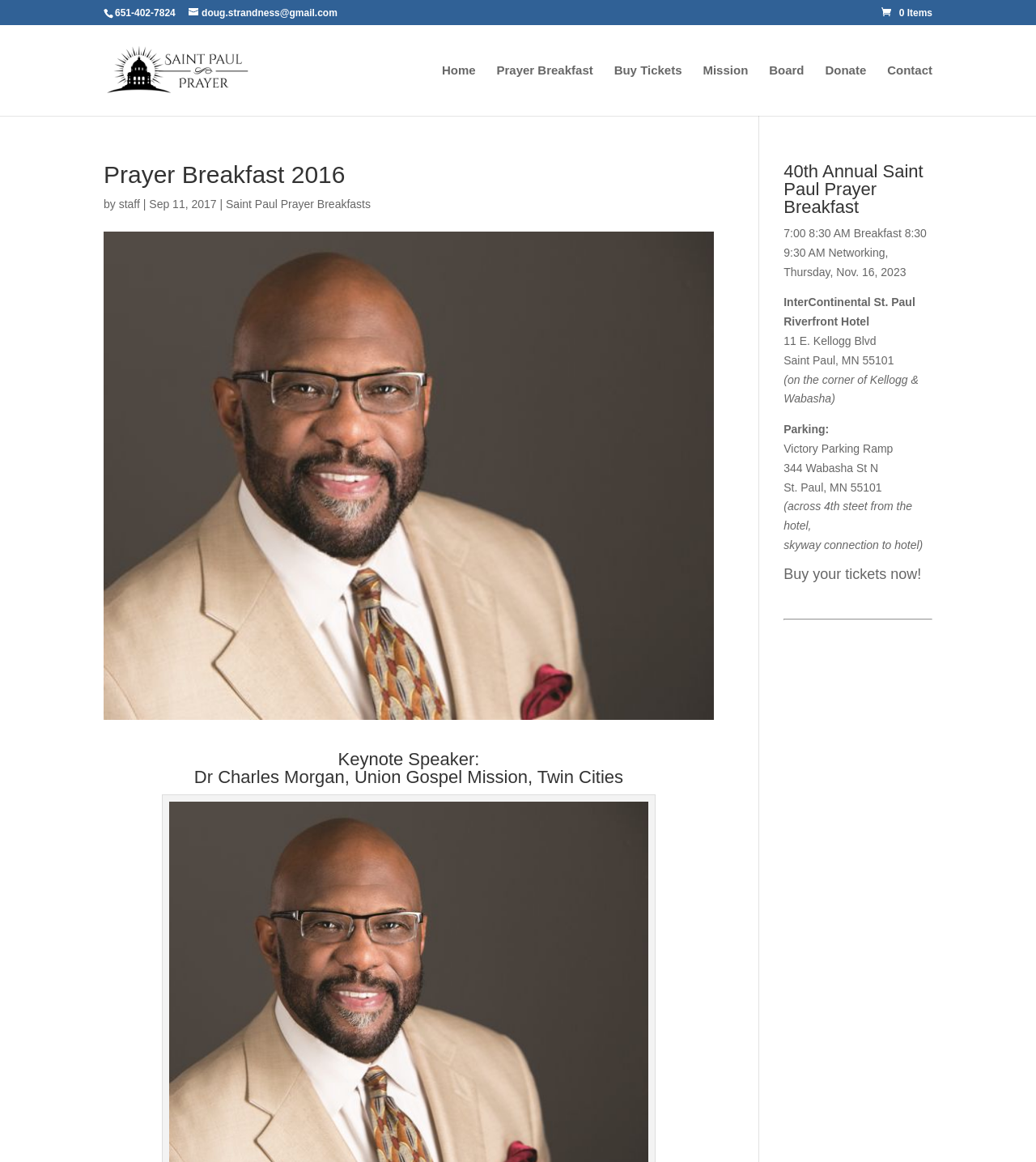What is the parking option for the event?
Using the screenshot, give a one-word or short phrase answer.

Victory Parking Ramp